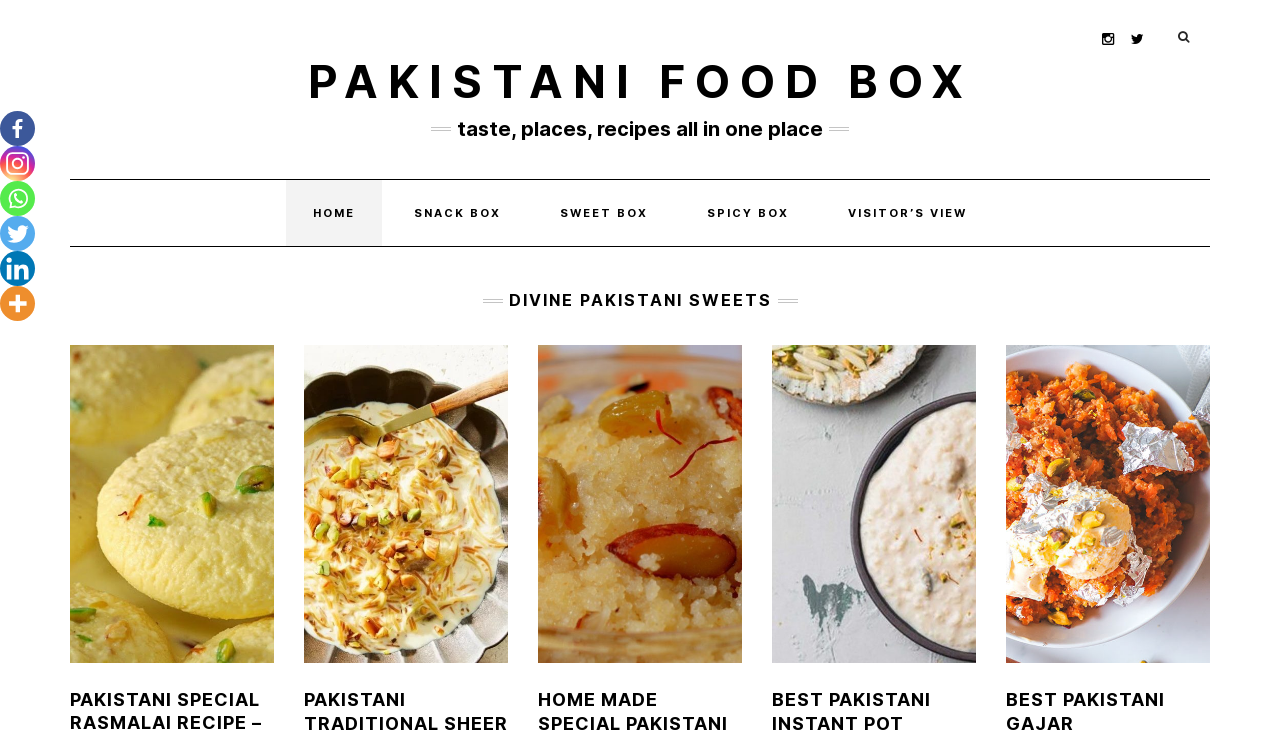Provide the bounding box coordinates, formatted as (top-left x, top-left y, bottom-right x, bottom-right y), with all values being floating point numbers between 0 and 1. Identify the bounding box of the UI element that matches the description: Instagram

[0.856, 0.034, 0.876, 0.066]